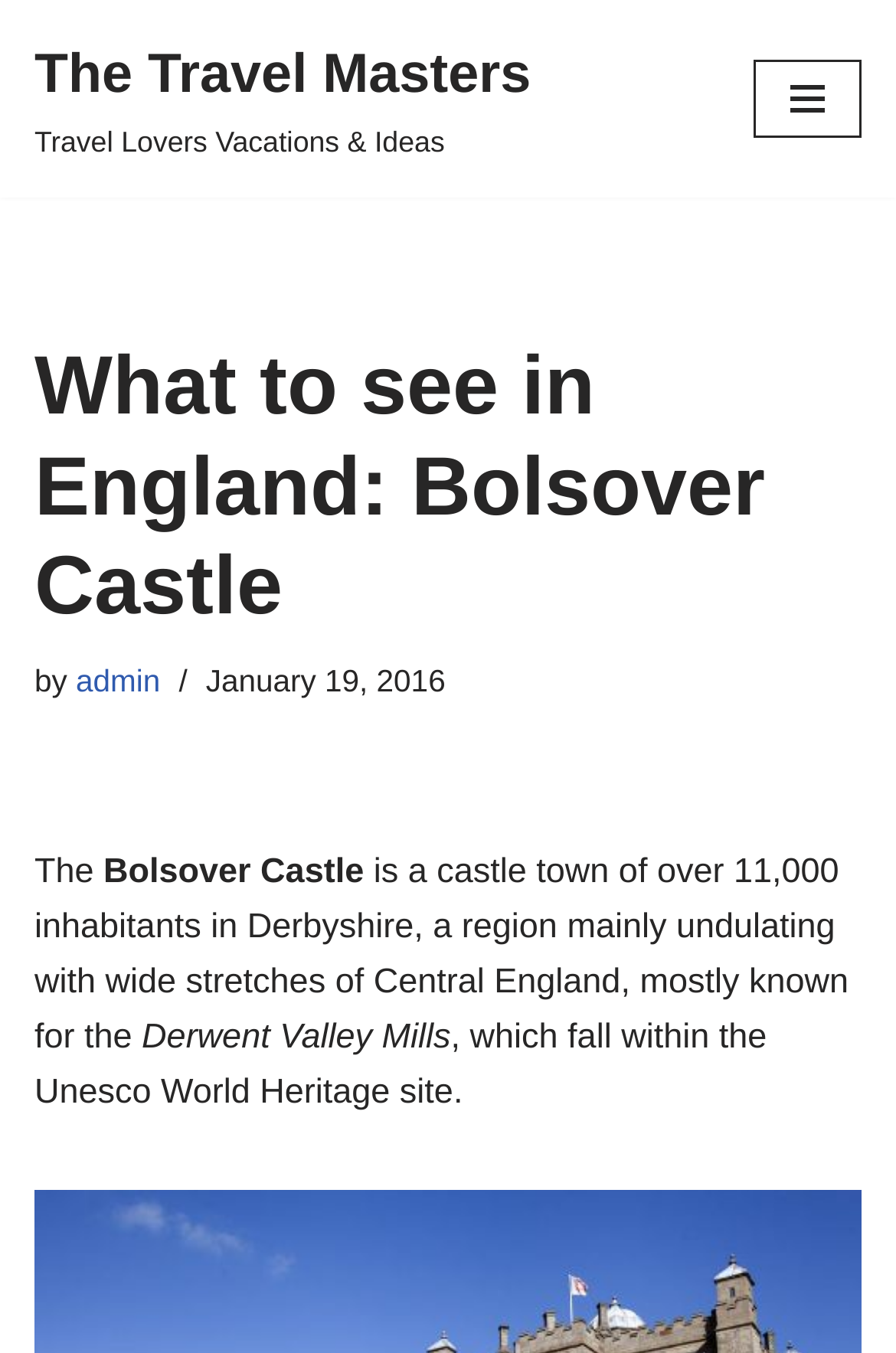Using the description: "Navigation Menu", determine the UI element's bounding box coordinates. Ensure the coordinates are in the format of four float numbers between 0 and 1, i.e., [left, top, right, bottom].

[0.841, 0.044, 0.962, 0.102]